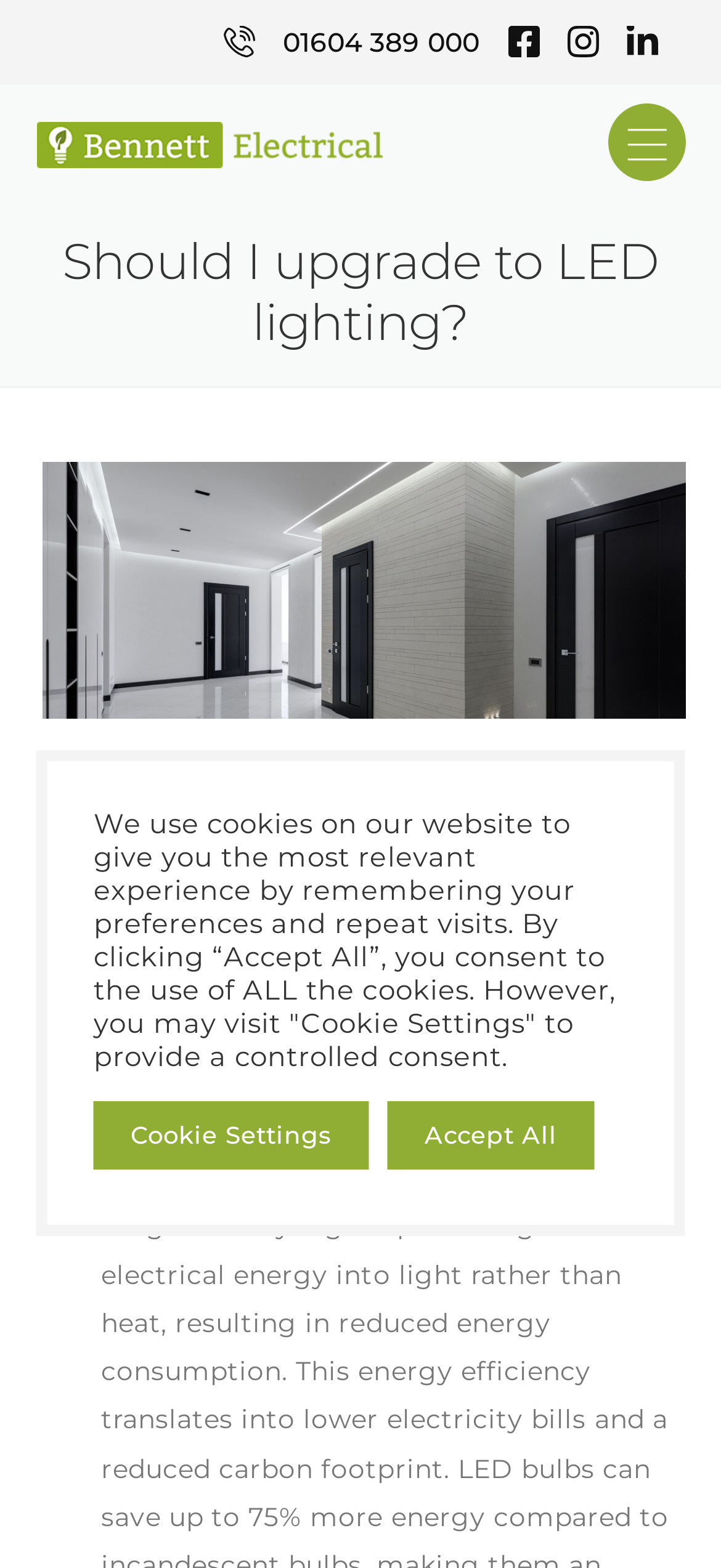What is the image above the text about LED lighting?
Answer the question in as much detail as possible.

I found the image by looking at the image element with the source URL 'https://www.bennettelectric.co.uk/led lighting.jpeg' which has a bounding box coordinate of [0.058, 0.295, 0.95, 0.459].